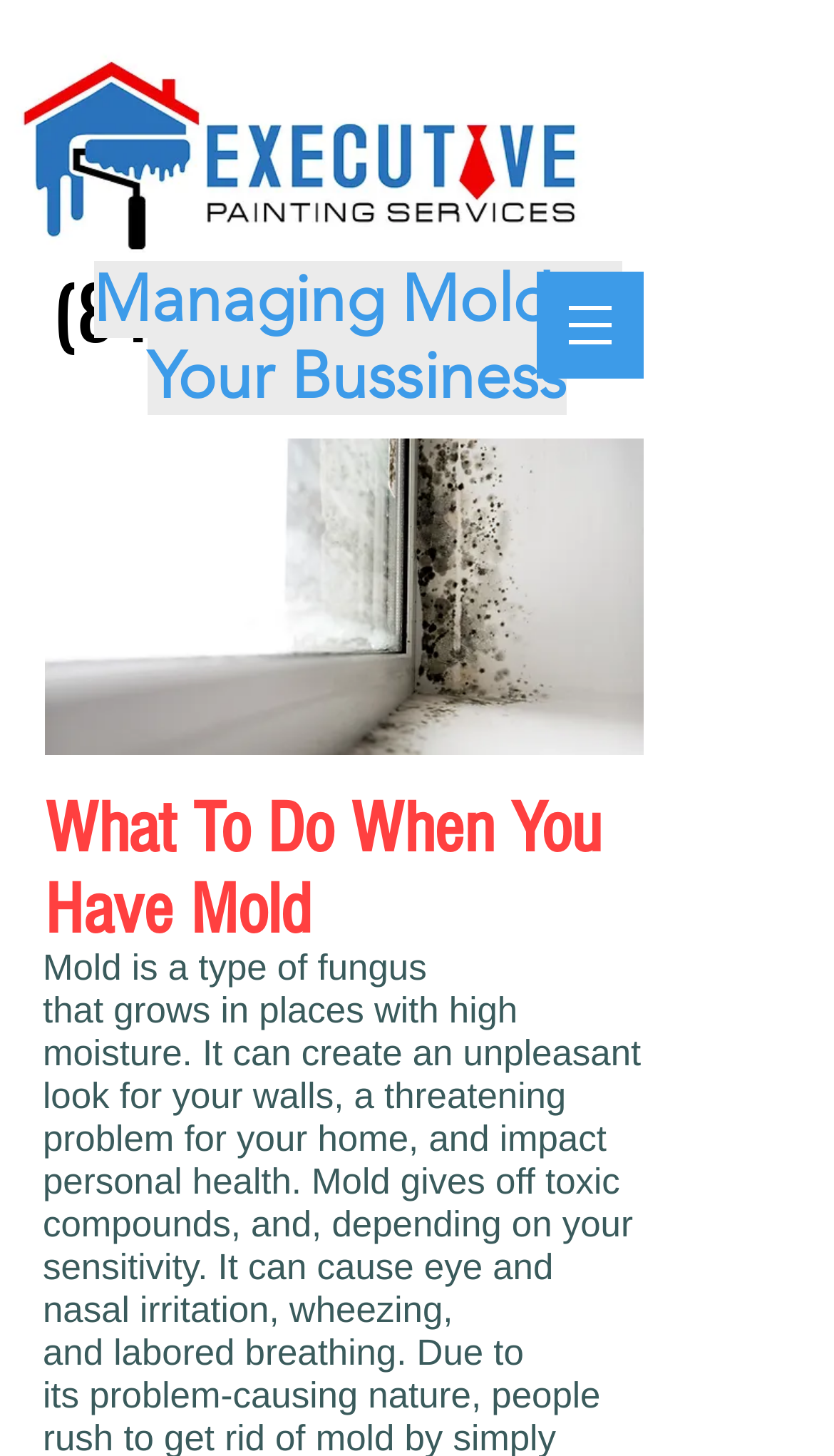Find the bounding box coordinates for the HTML element described as: "(845) 604-8040". The coordinates should consist of four float values between 0 and 1, i.e., [left, top, right, bottom].

[0.064, 0.175, 0.615, 0.25]